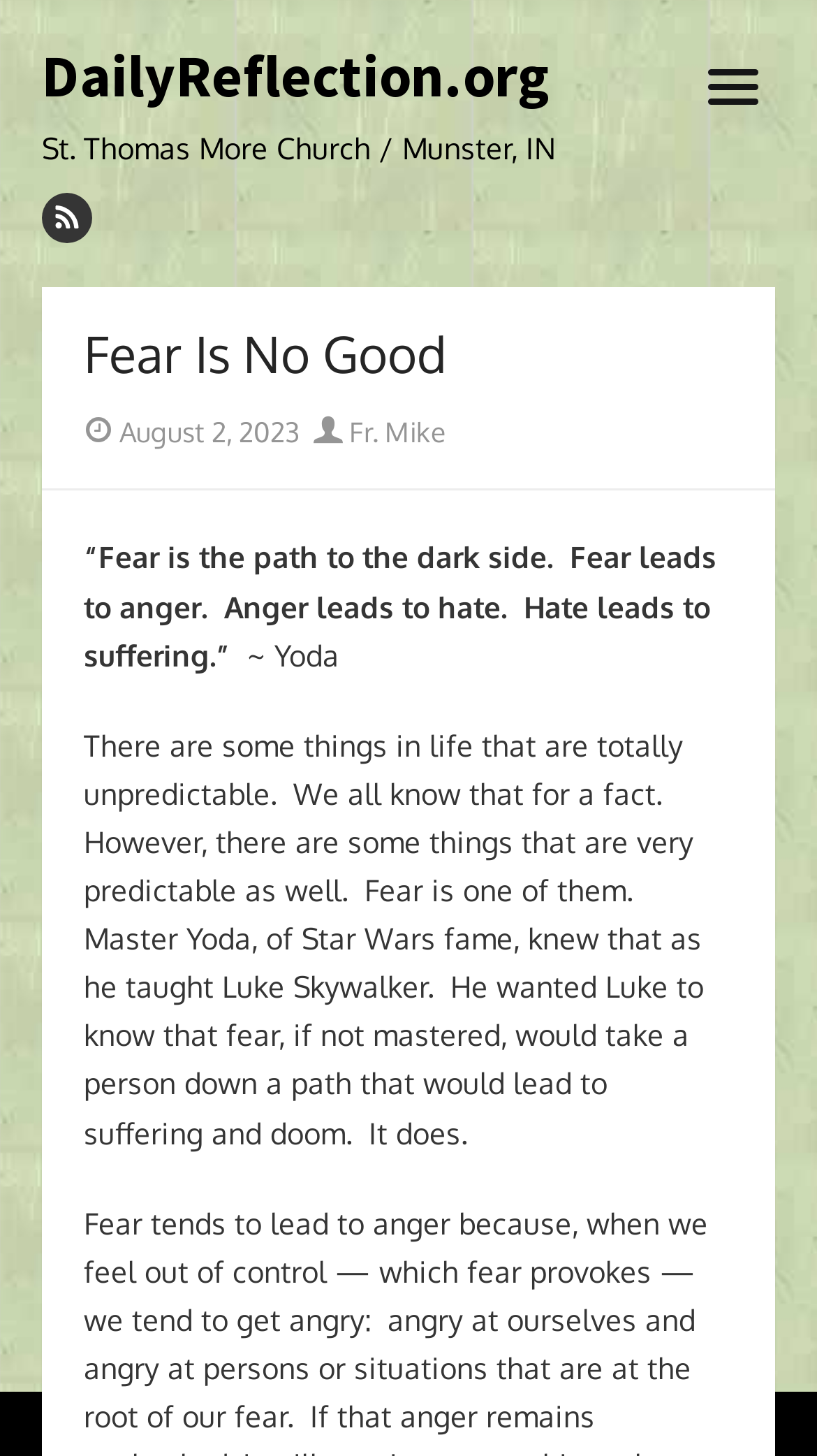Find the bounding box coordinates for the HTML element described in this sentence: "Fr. Mike". Provide the coordinates as four float numbers between 0 and 1, in the format [left, top, right, bottom].

[0.383, 0.285, 0.545, 0.308]